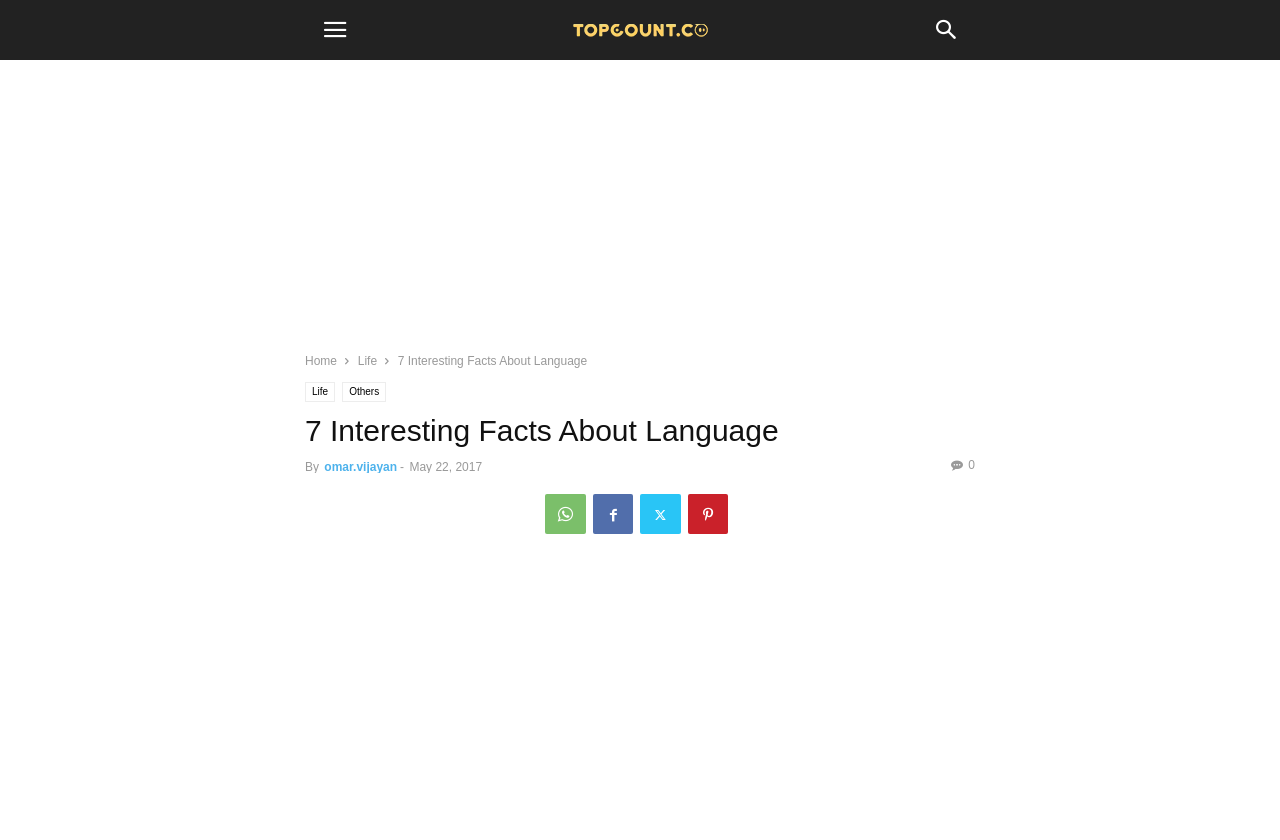How many main sections are there in the webpage?
Give a detailed explanation using the information visible in the image.

The main sections of the webpage can be identified by looking at the layout and content. There are three main sections: the top navigation bar, the article section, and the advertisement section at the bottom.